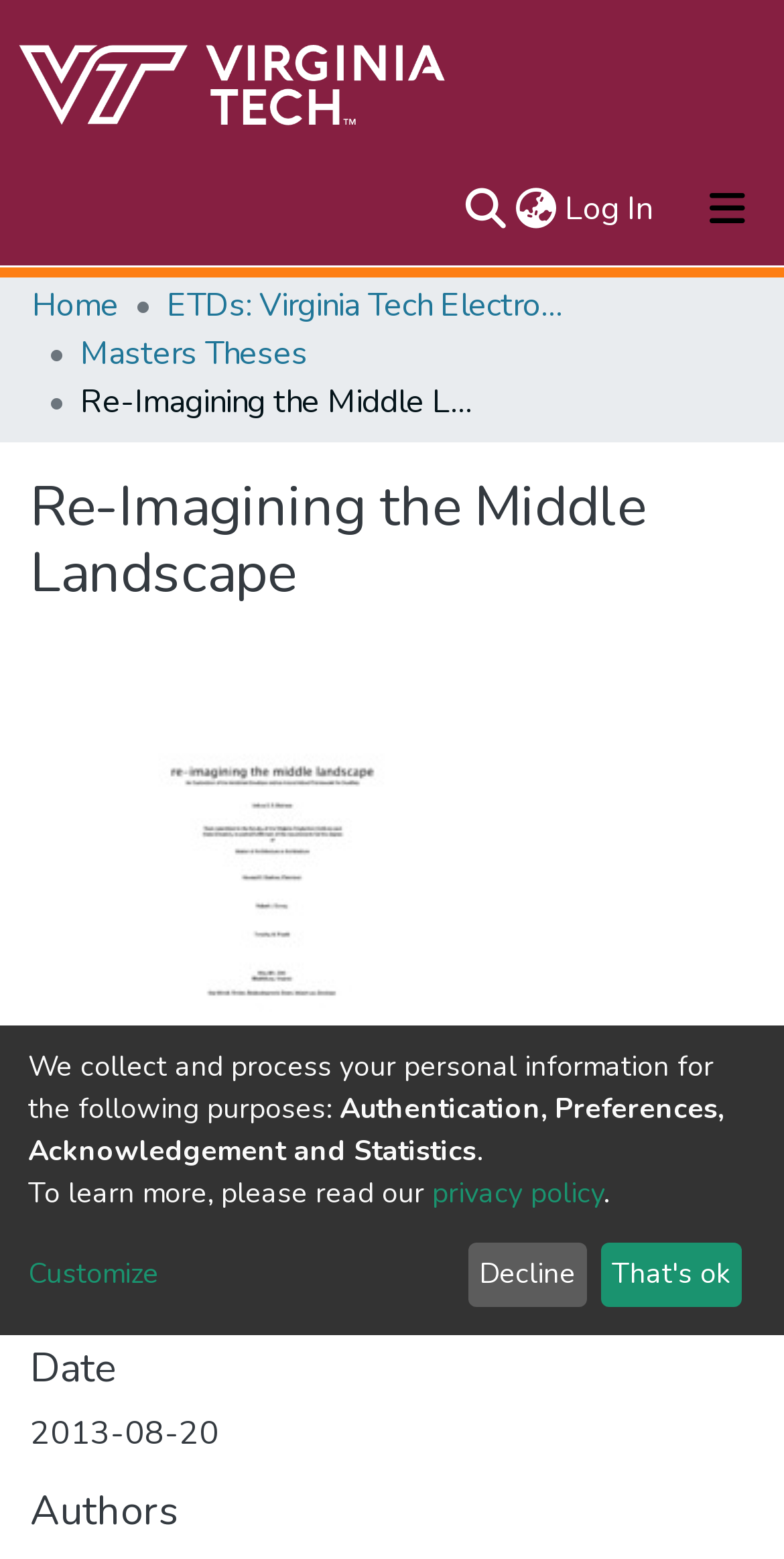Identify the bounding box coordinates for the element you need to click to achieve the following task: "Search for a repository". Provide the bounding box coordinates as four float numbers between 0 and 1, in the form [left, top, right, bottom].

[0.587, 0.119, 0.651, 0.15]